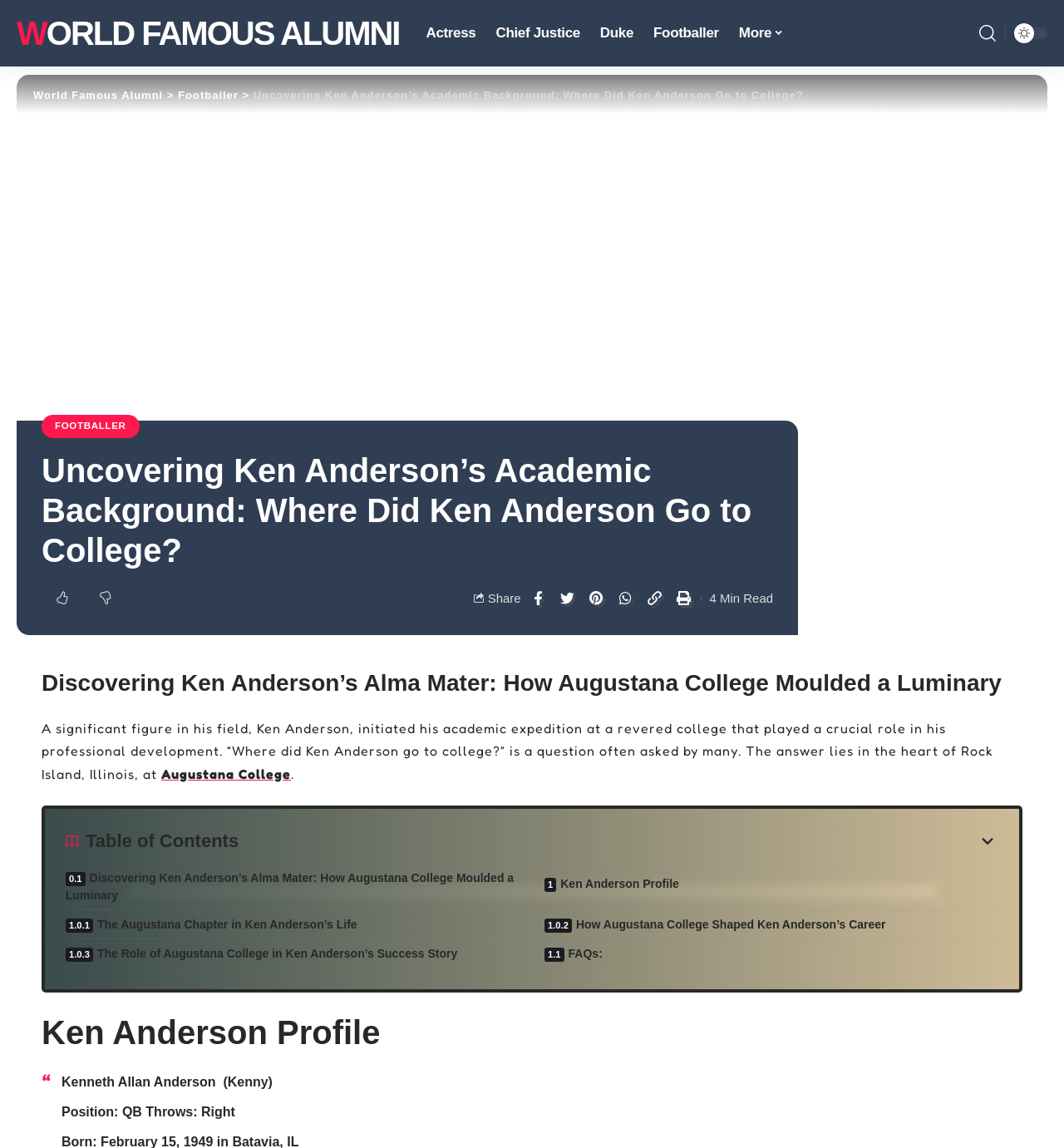What is the link to go back to the top of the page?
Please analyze the image and answer the question with as much detail as possible.

I found the answer by looking at the bottom of the webpage, which has a link labeled 'back to top' that allows users to navigate back to the top of the page.